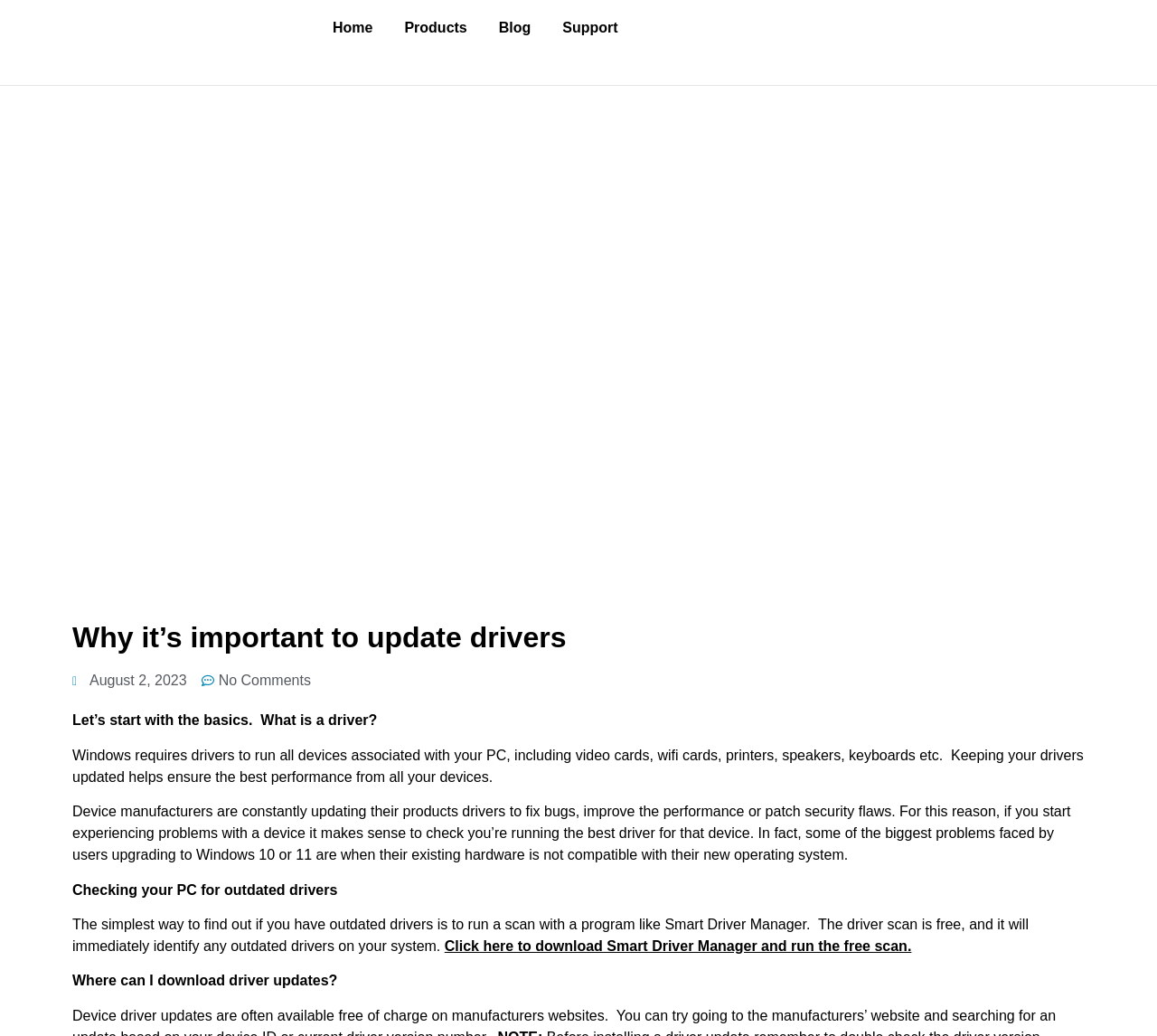How can outdated drivers be identified?
Refer to the image and provide a detailed answer to the question.

The webpage suggests that the simplest way to find out if you have outdated drivers is to run a scan with a program like Smart Driver Manager, which will immediately identify any outdated drivers on your system.